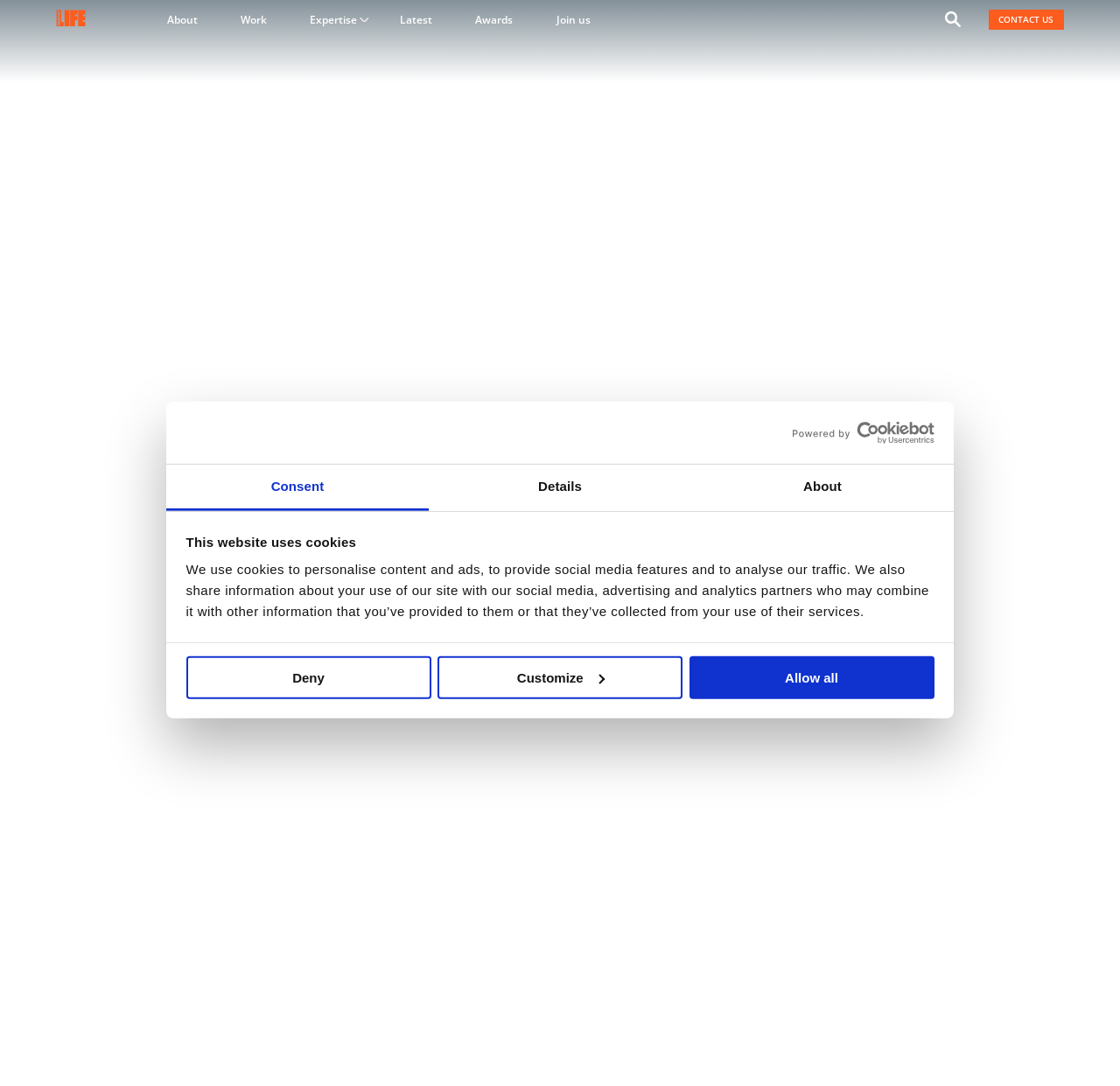Please give a concise answer to this question using a single word or phrase: 
What is the context of the government's ambition?

To be a UK science and tech superpower